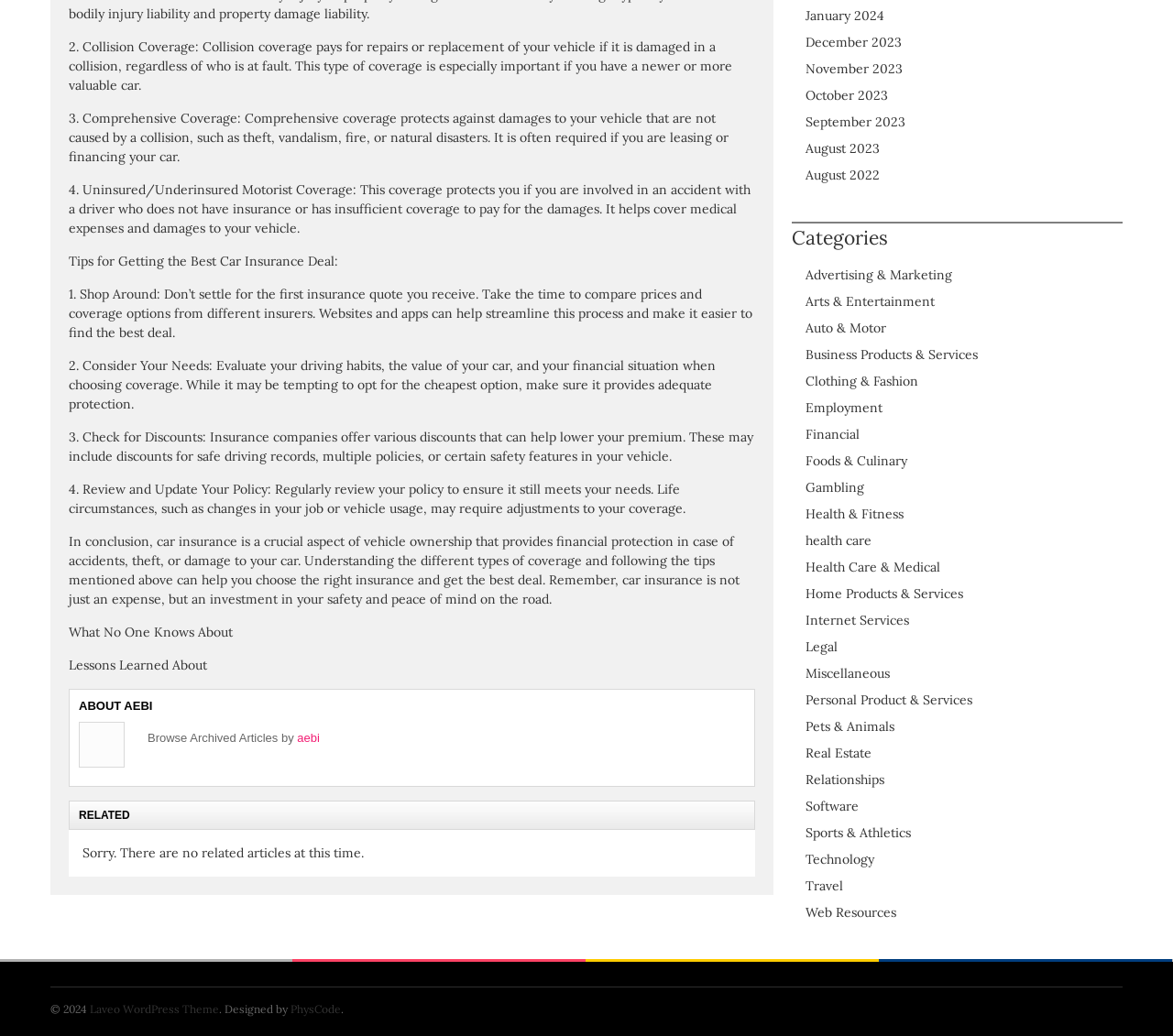Based on the element description Software, identify the bounding box of the UI element in the given webpage screenshot. The coordinates should be in the format (top-left x, top-left y, bottom-right x, bottom-right y) and must be between 0 and 1.

[0.687, 0.77, 0.732, 0.786]